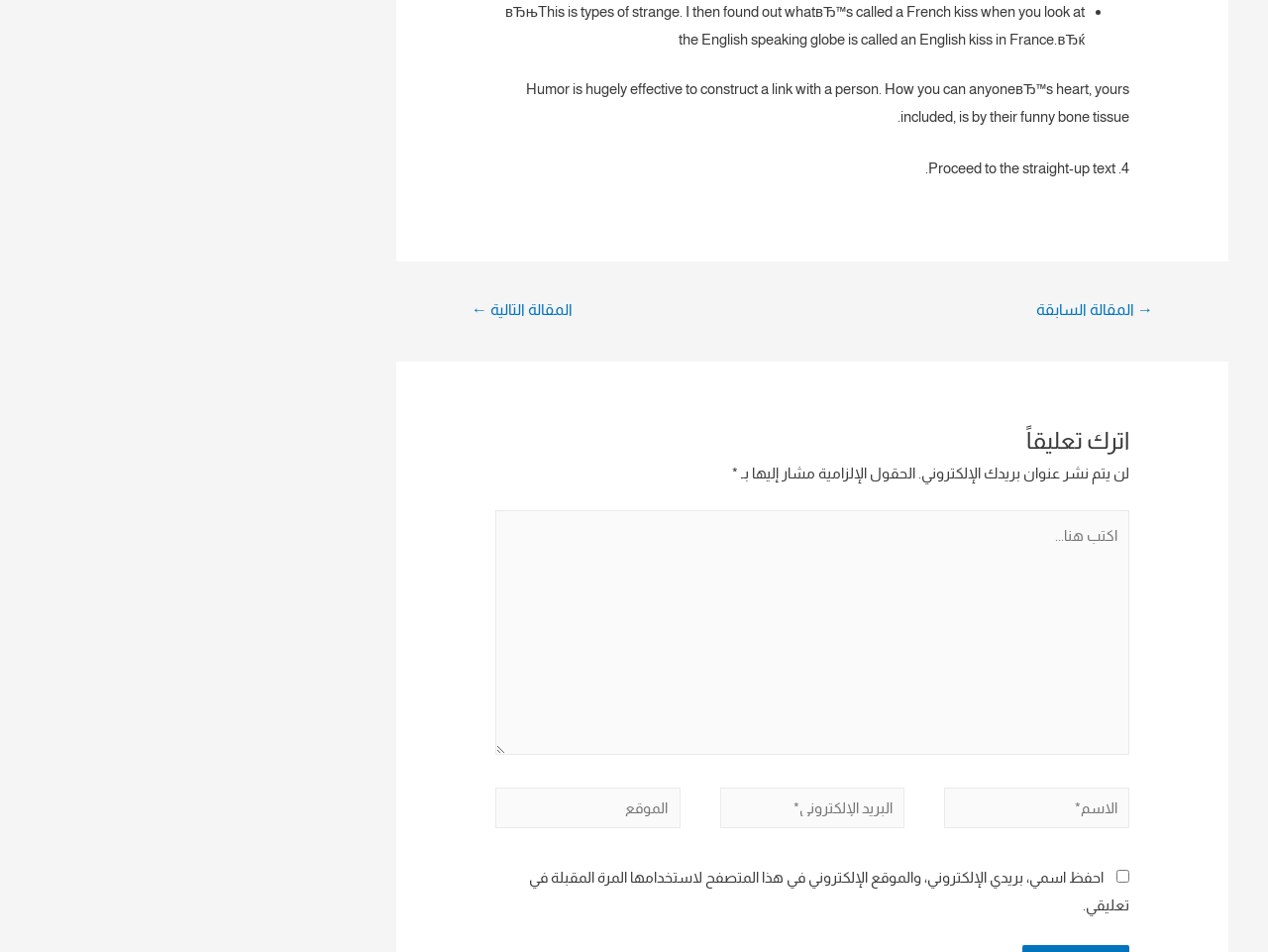What is required to leave a comment?
Look at the image and construct a detailed response to the question.

The form to leave a comment has required fields for 'الاسم*' which means 'name' and 'البريد الإلكتروني*' which means 'email'. This suggests that a name and email are required to leave a comment.